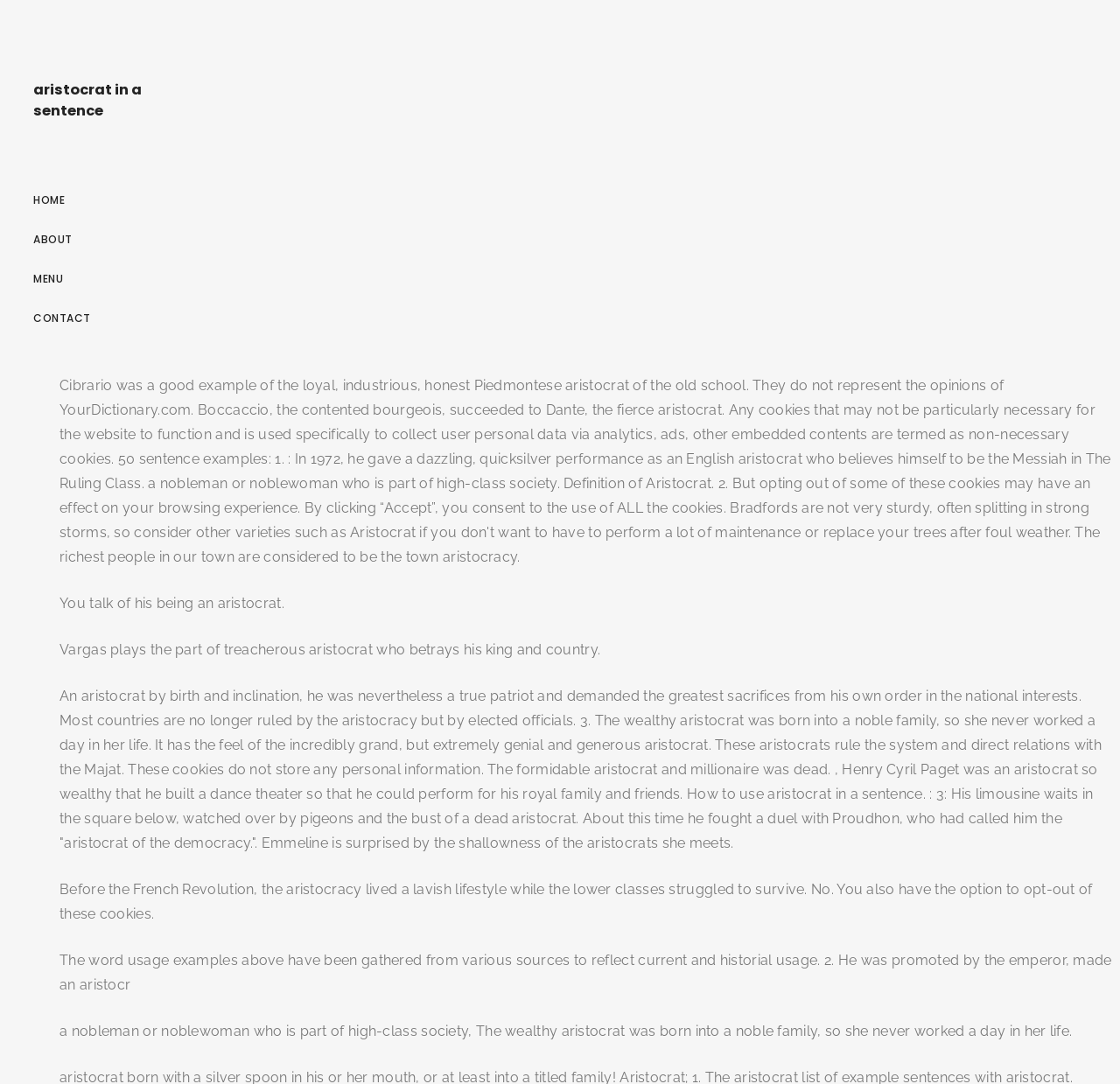Provide a thorough description of the webpage you see.

The webpage is about the usage of the word "aristocrat" in sentences. At the top, there is a heading with the title "aristocrat in a sentence" and a navigation menu with four links: "HOME", "ABOUT", "MENU", and "CONTACT", aligned horizontally and positioned near the top of the page.

Below the navigation menu, there are seven paragraphs of text, each providing examples of how to use the word "aristocrat" in a sentence. The paragraphs are stacked vertically, with a small gap between each paragraph. The text is dense and informative, providing various sentences that illustrate the usage of the word "aristocrat" in different contexts.

The paragraphs are positioned in the middle of the page, with a significant amount of whitespace above and below them. There are no images on the page, and the focus is solely on the text examples. Overall, the webpage is a resource for individuals looking to understand how to use the word "aristocrat" in sentences, providing a collection of examples and illustrations.